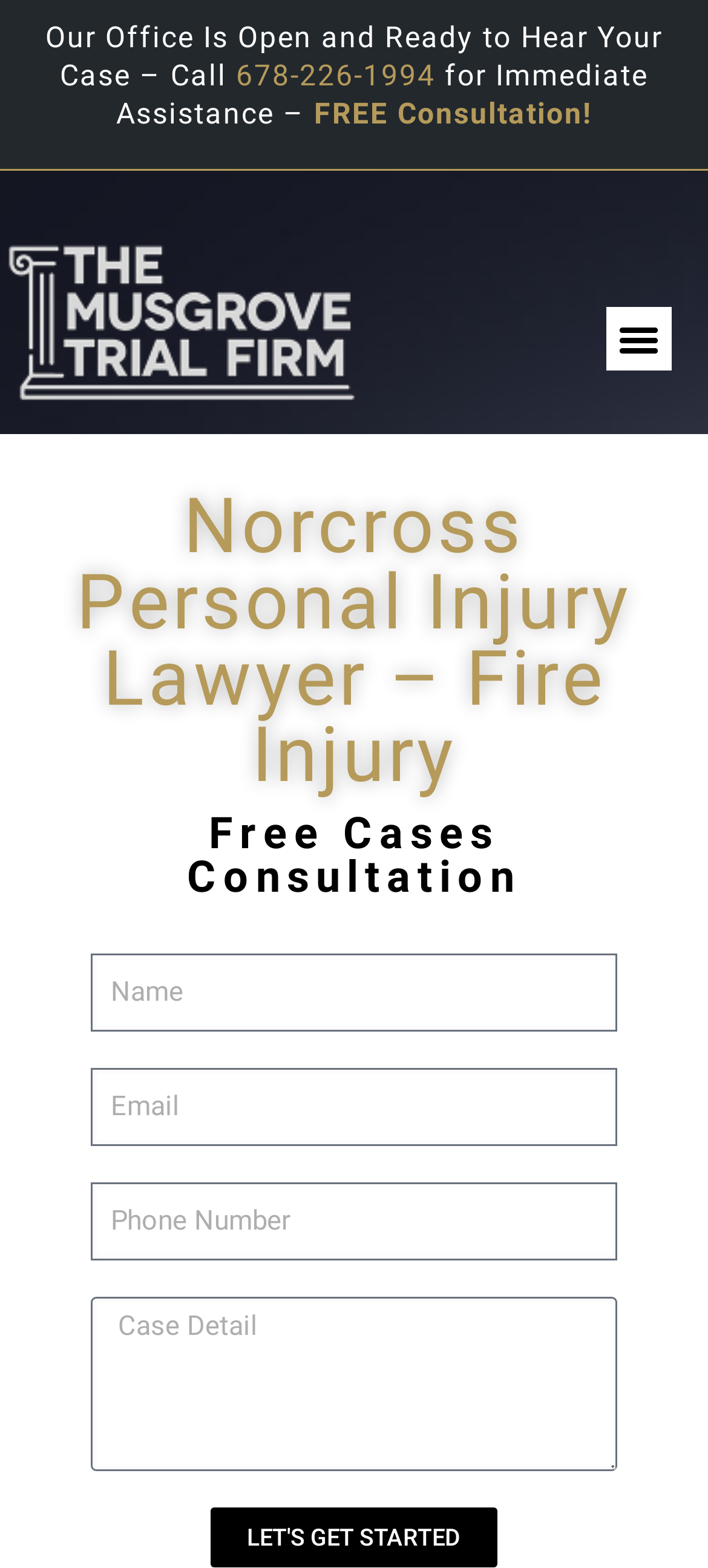How many text boxes are there on the page?
Based on the screenshot, respond with a single word or phrase.

4